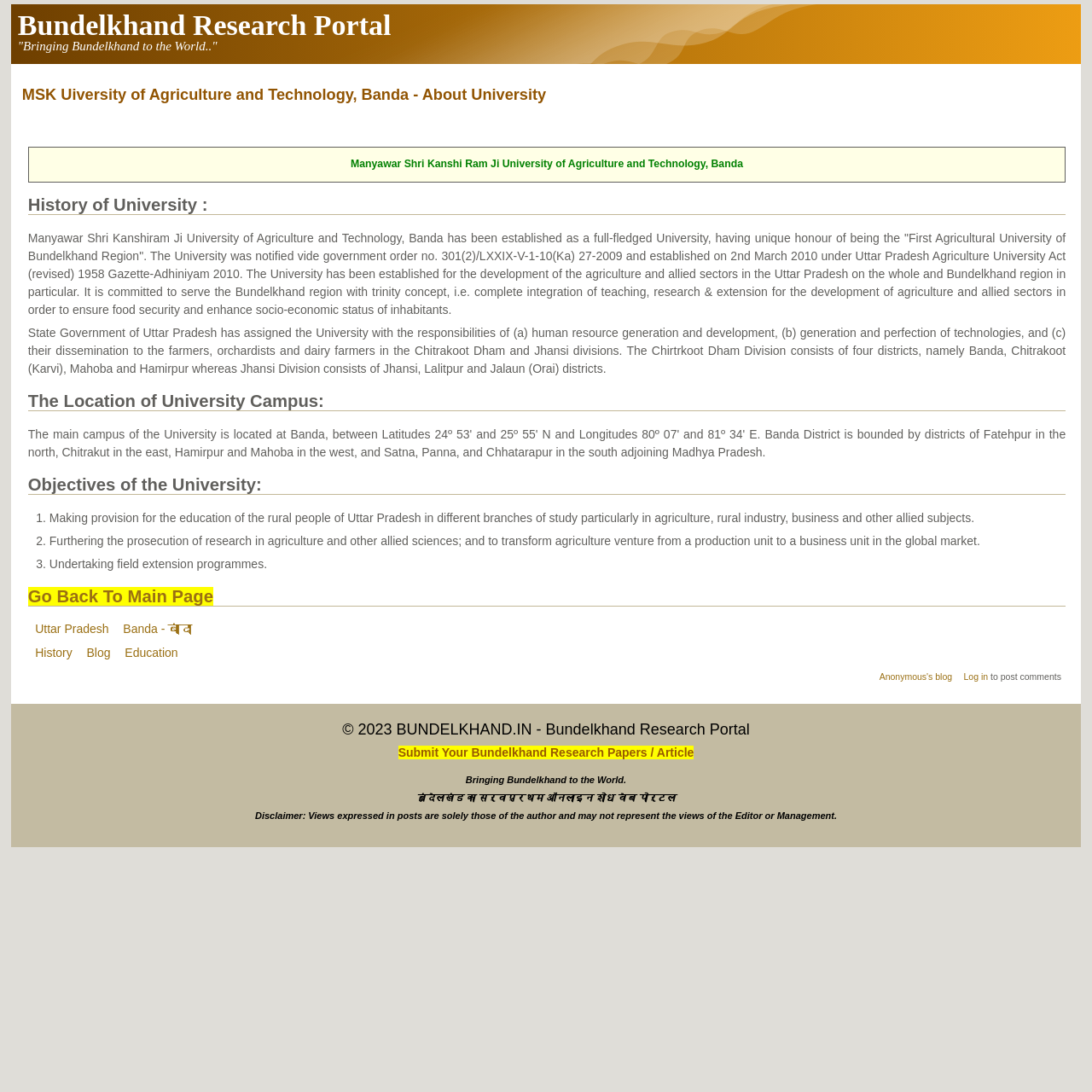Please answer the following question using a single word or phrase: 
Where is the university located?

Banda